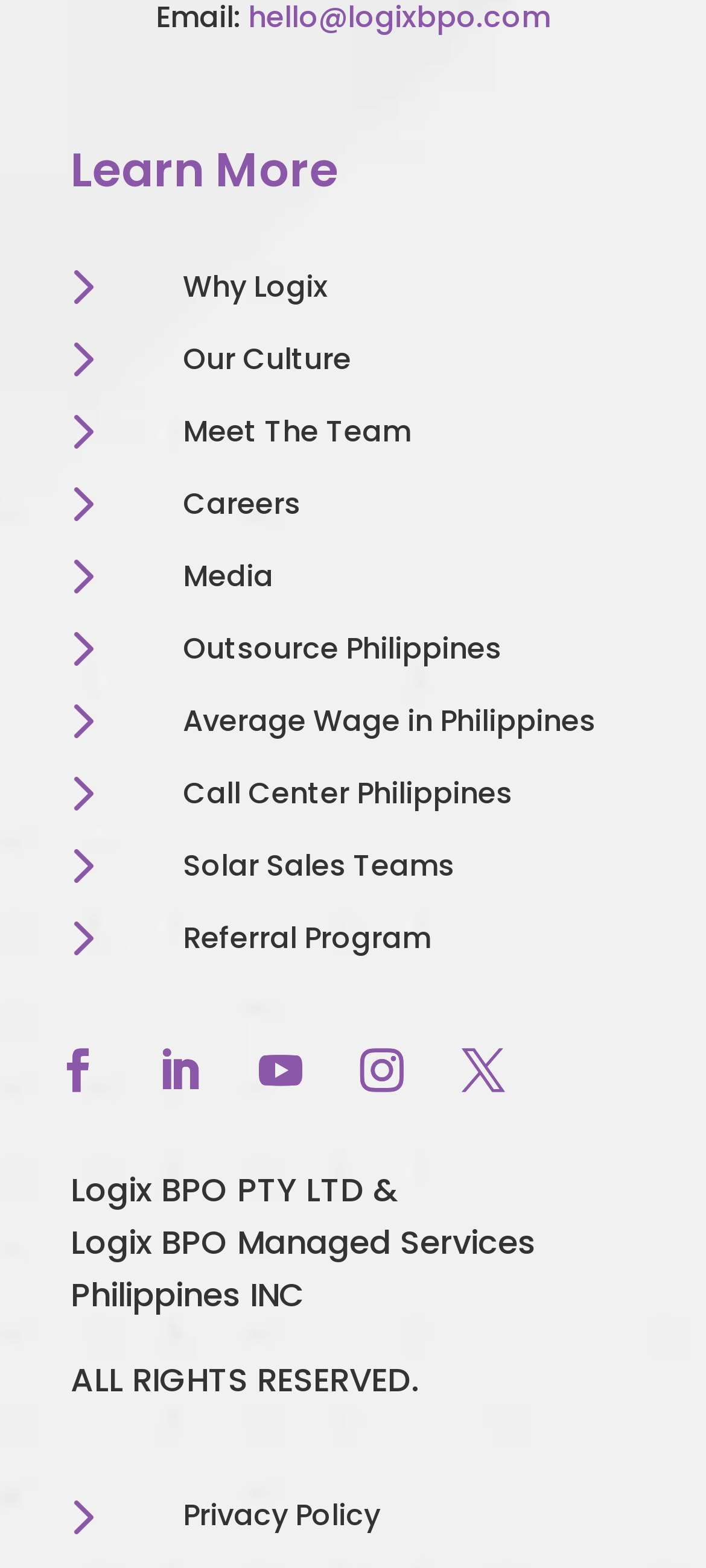Determine the bounding box coordinates of the clickable element to achieve the following action: 'View the Outsource Philippines page'. Provide the coordinates as four float values between 0 and 1, formatted as [left, top, right, bottom].

[0.1, 0.391, 0.708, 0.437]